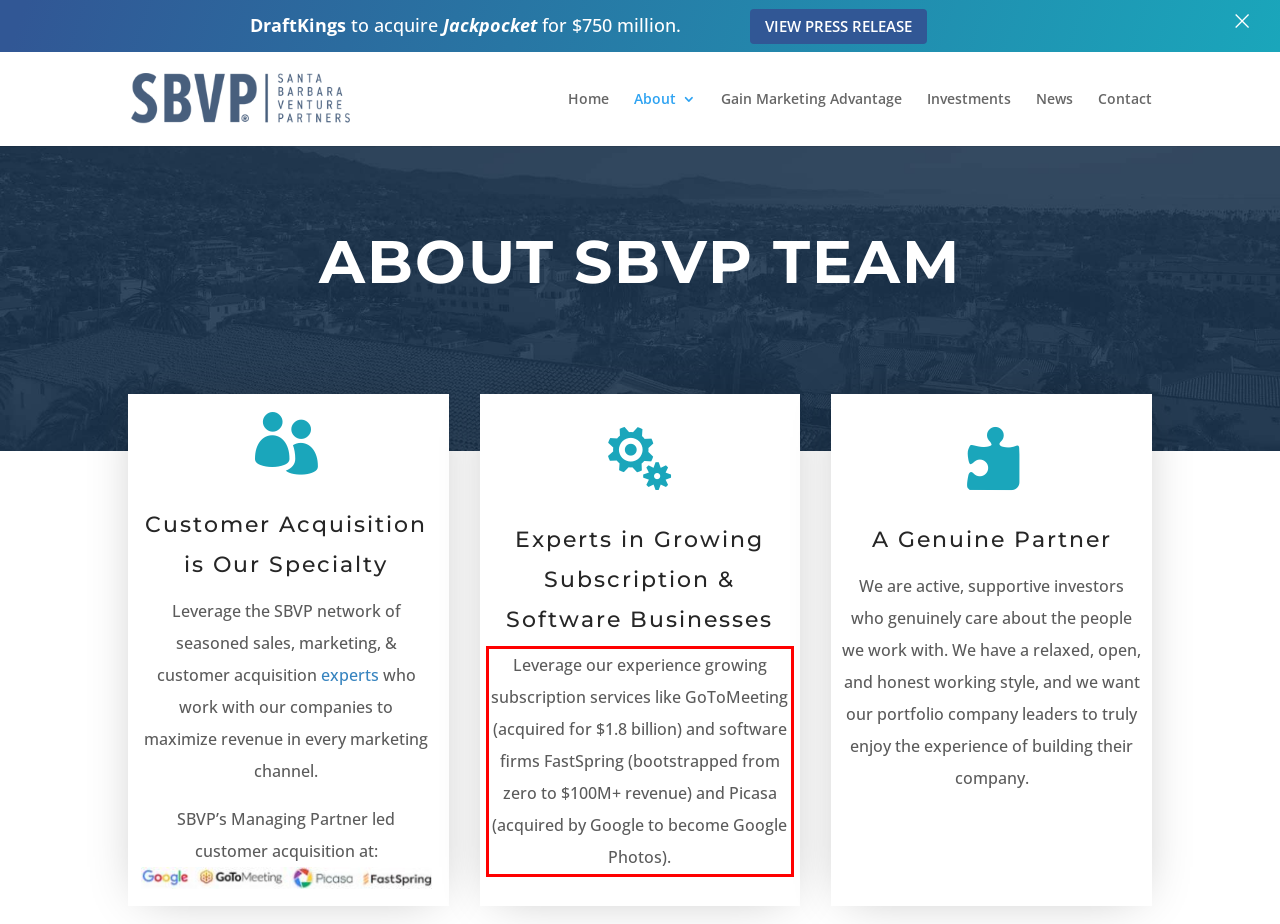Identify the text inside the red bounding box in the provided webpage screenshot and transcribe it.

Leverage our experience growing subscription services like GoToMeeting (acquired for $1.8 billion) and software firms FastSpring (bootstrapped from zero to $100M+ revenue) and Picasa (acquired by Google to become Google Photos).